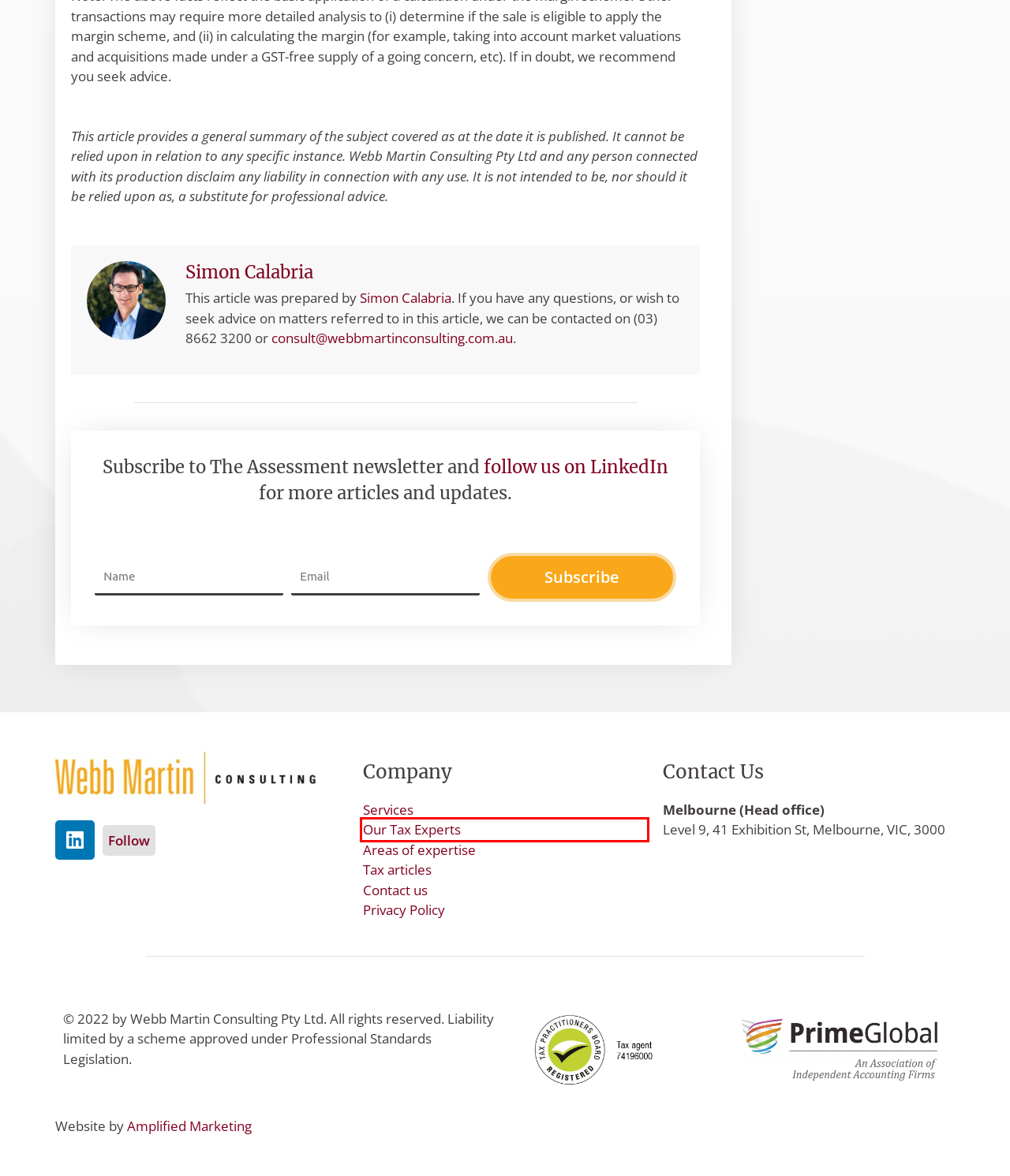You are given a screenshot depicting a webpage with a red bounding box around a UI element. Select the description that best corresponds to the new webpage after clicking the selected element. Here are the choices:
A. Contact Us – Webb Martin Consulting
B. Areas of Expertise – Webb Martin Consulting
C. Services – Webb Martin Consulting
D. Privacy Policy – Webb Martin Consulting
E. Webb Martin Consulting - Tax advice specialists
F. Our Experts – Webb Martin Consulting
G. Simon Calabria – Webb Martin Consulting
H. Recommended Allied Health Marketing Agency - Amplified Marketing

F